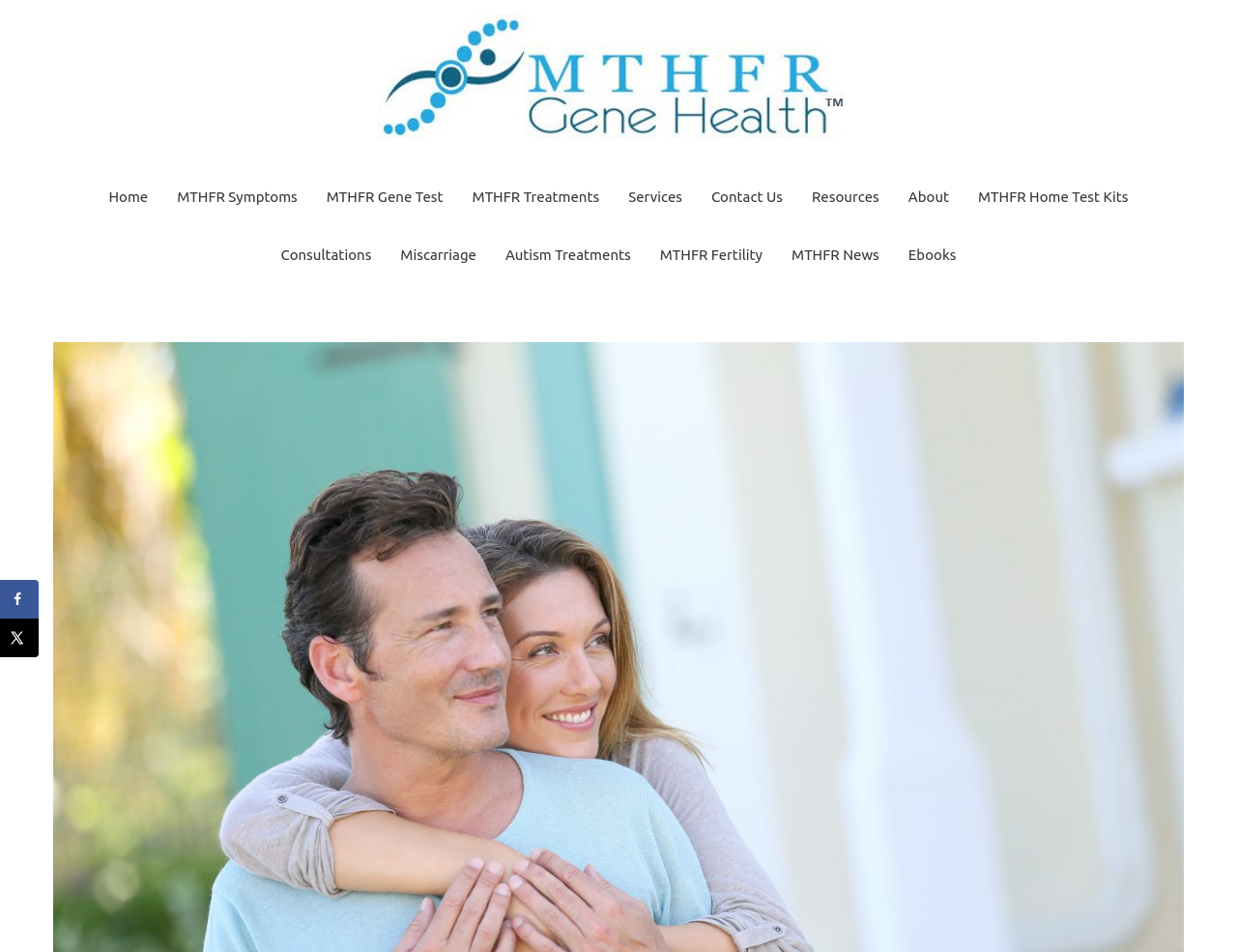Using the provided element description "Ebooks", determine the bounding box coordinates of the UI element.

[0.722, 0.238, 0.785, 0.298]